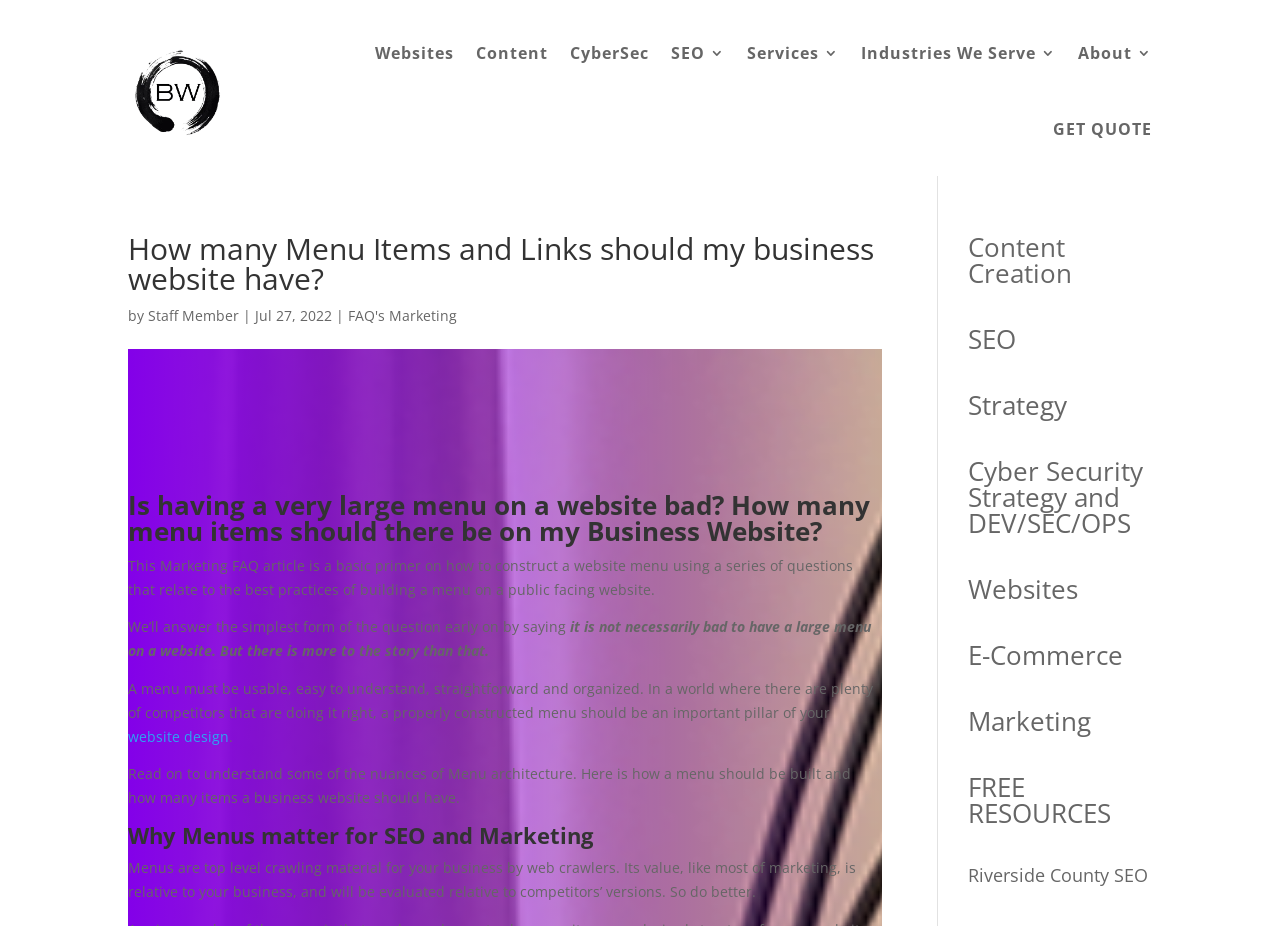Bounding box coordinates must be specified in the format (top-left x, top-left y, bottom-right x, bottom-right y). All values should be floating point numbers between 0 and 1. What are the bounding box coordinates of the UI element described as: Strategy

[0.756, 0.418, 0.834, 0.457]